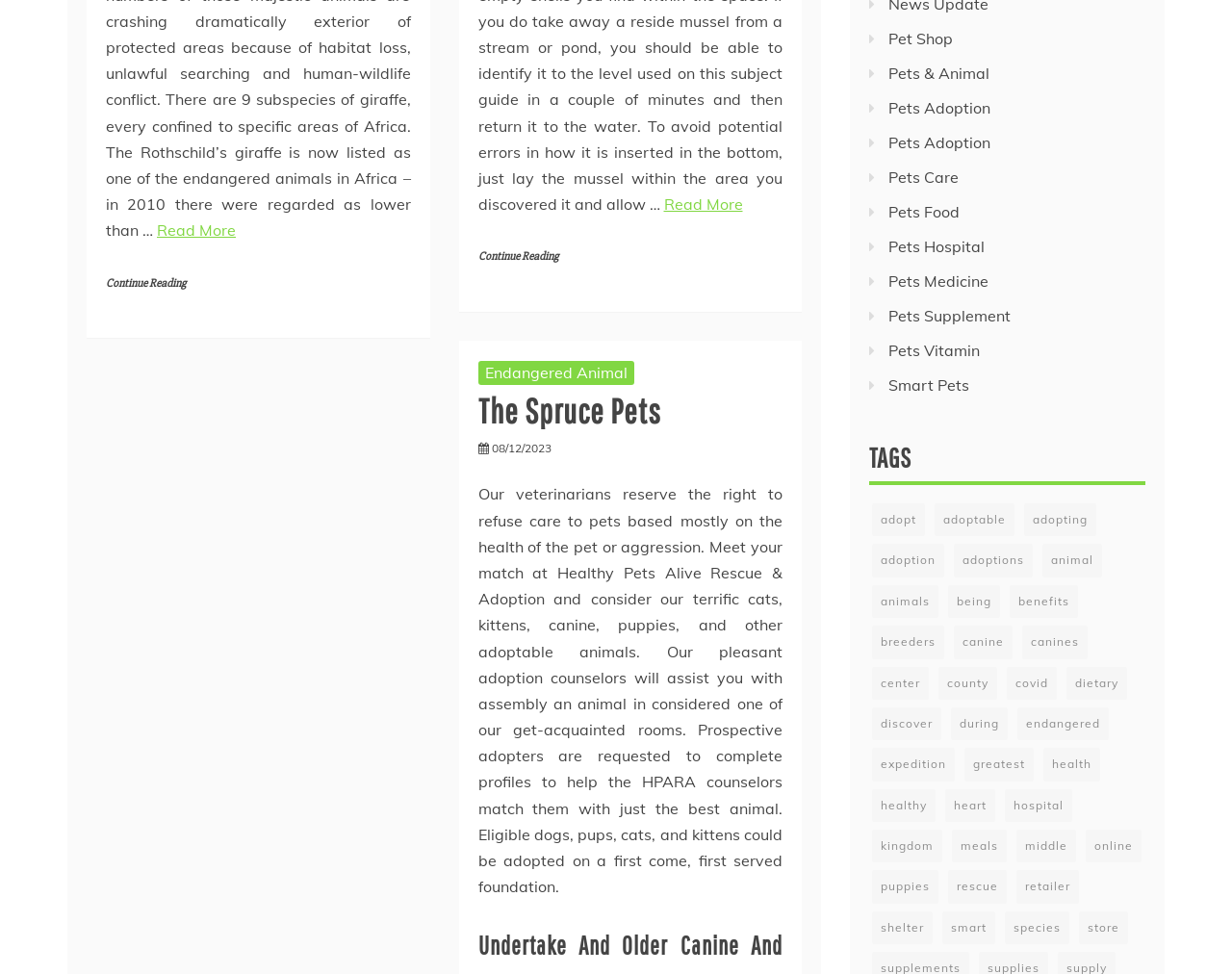Respond with a single word or phrase for the following question: 
What is the name of the website?

The Spruce Pets